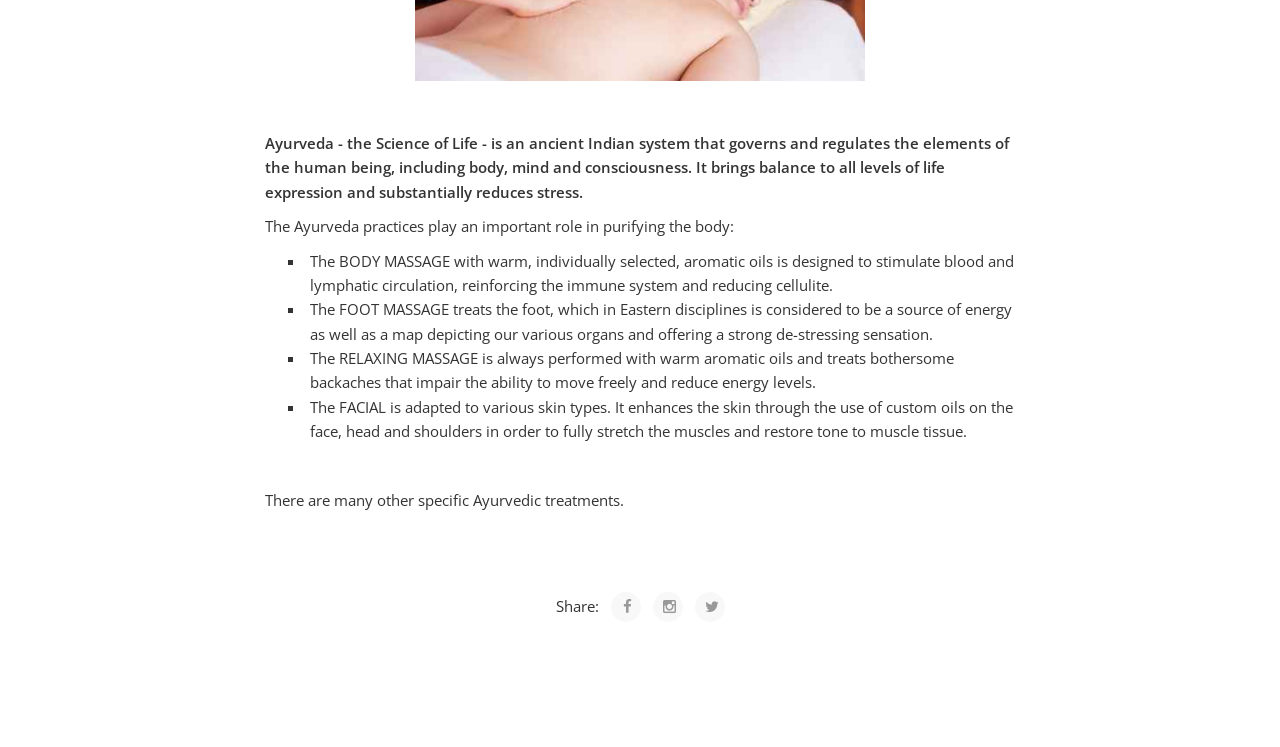Determine the bounding box for the described UI element: "Price List".

[0.291, 0.34, 0.338, 0.402]